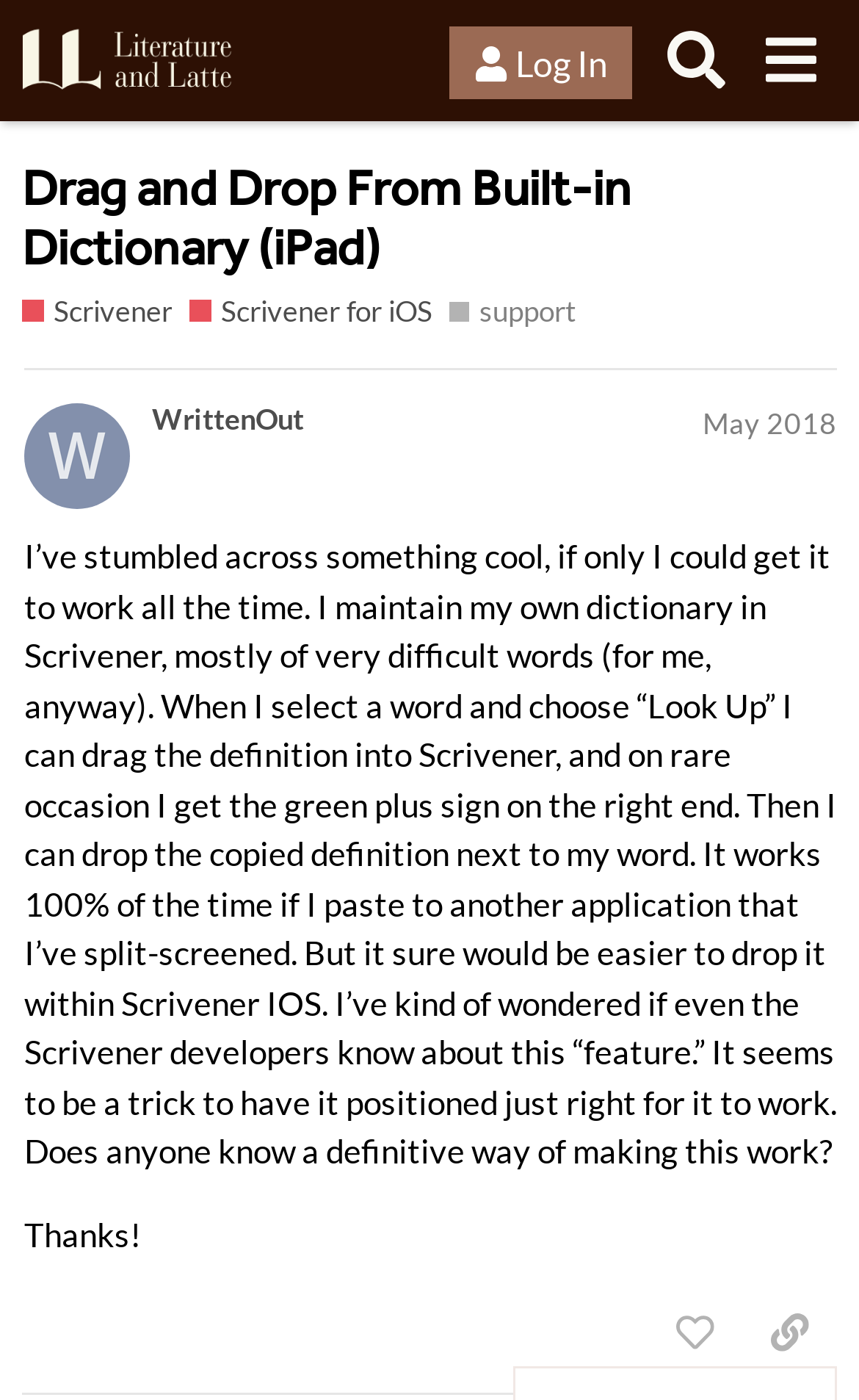Who is the author of the first post?
Please use the image to provide a one-word or short phrase answer.

WrittenOut